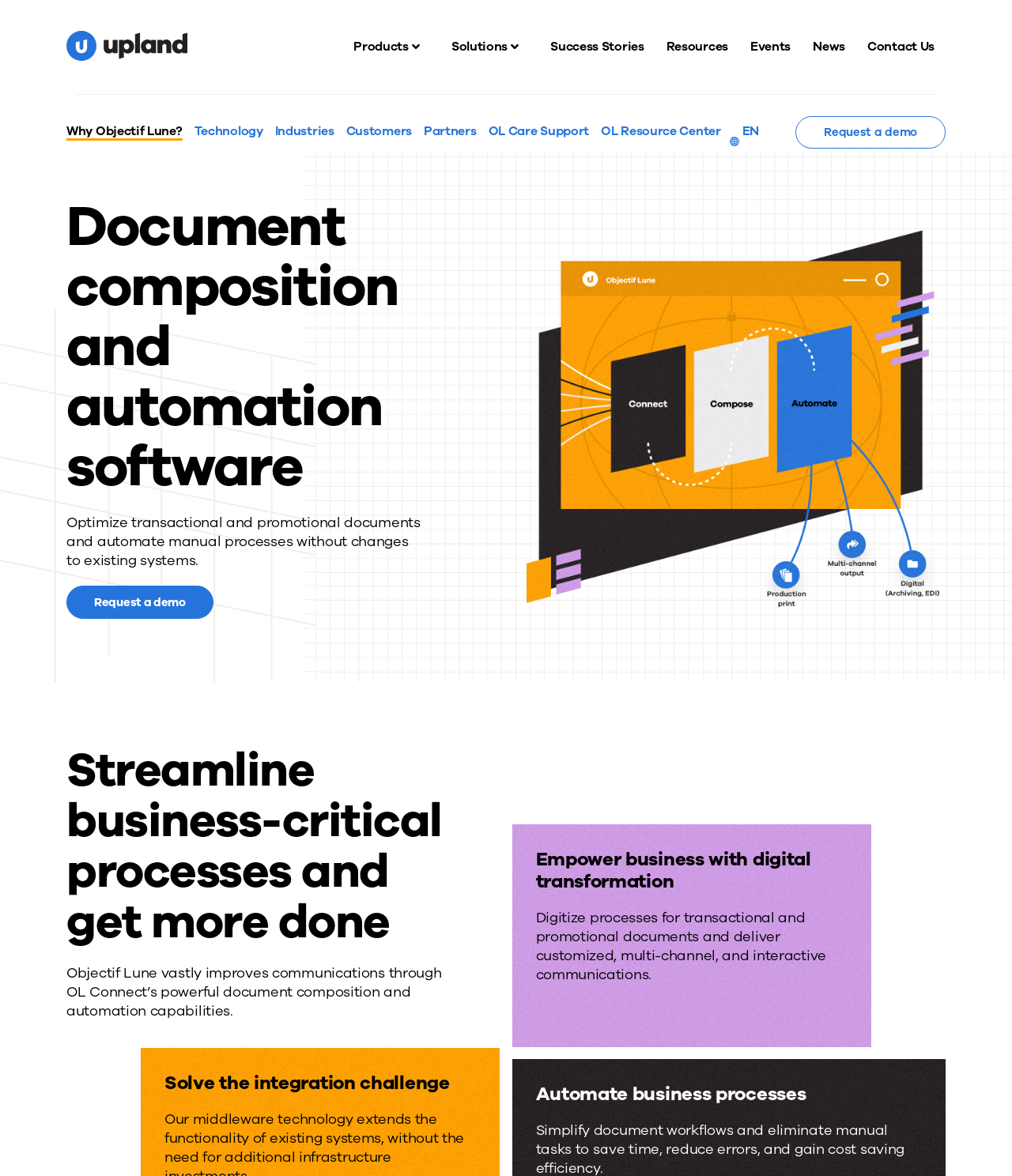Find the bounding box coordinates for the area you need to click to carry out the instruction: "Explore Resources". The coordinates should be four float numbers between 0 and 1, indicated as [left, top, right, bottom].

[0.647, 0.026, 0.73, 0.053]